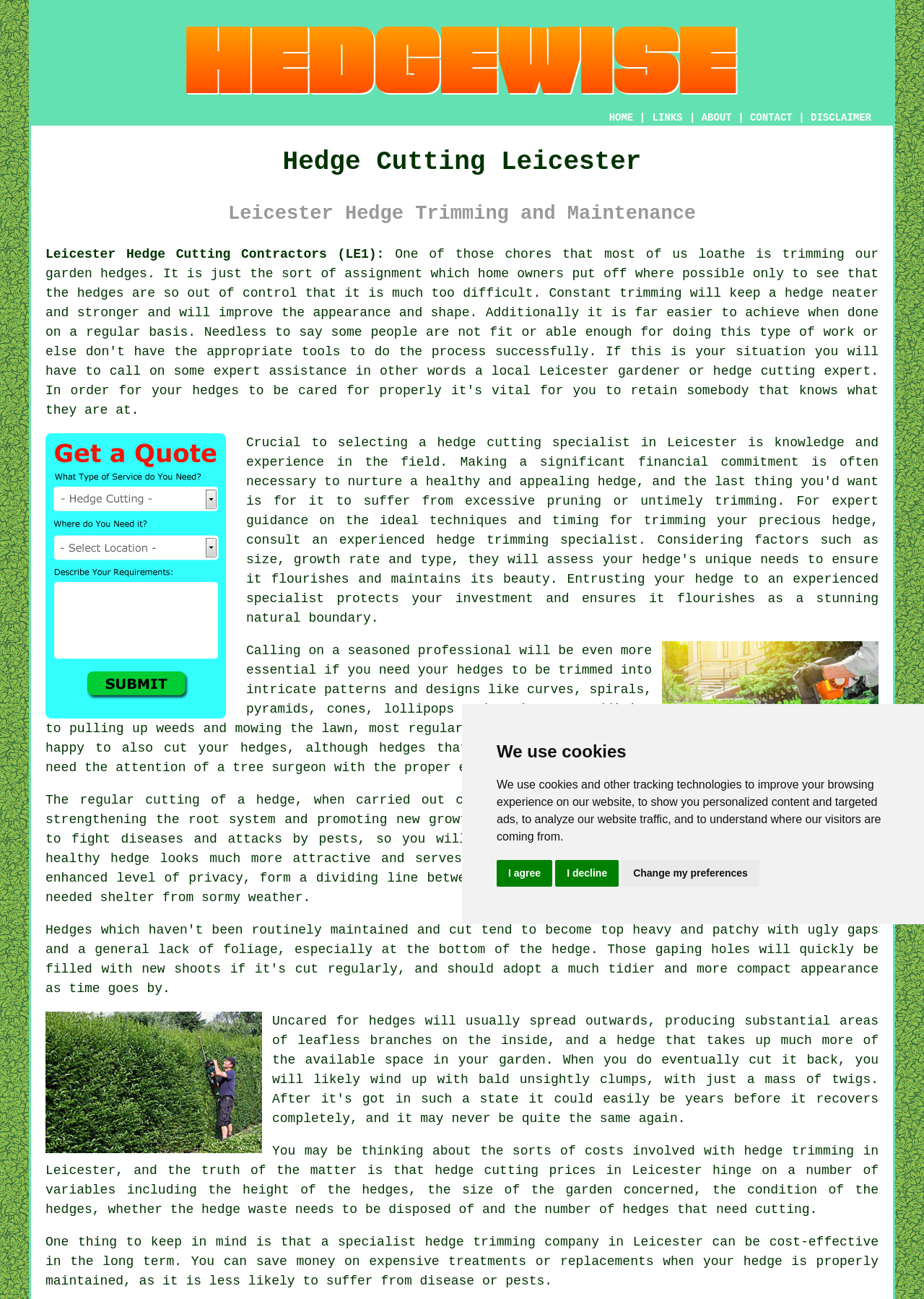Please determine and provide the text content of the webpage's heading.

Hedge Cutting Leicester